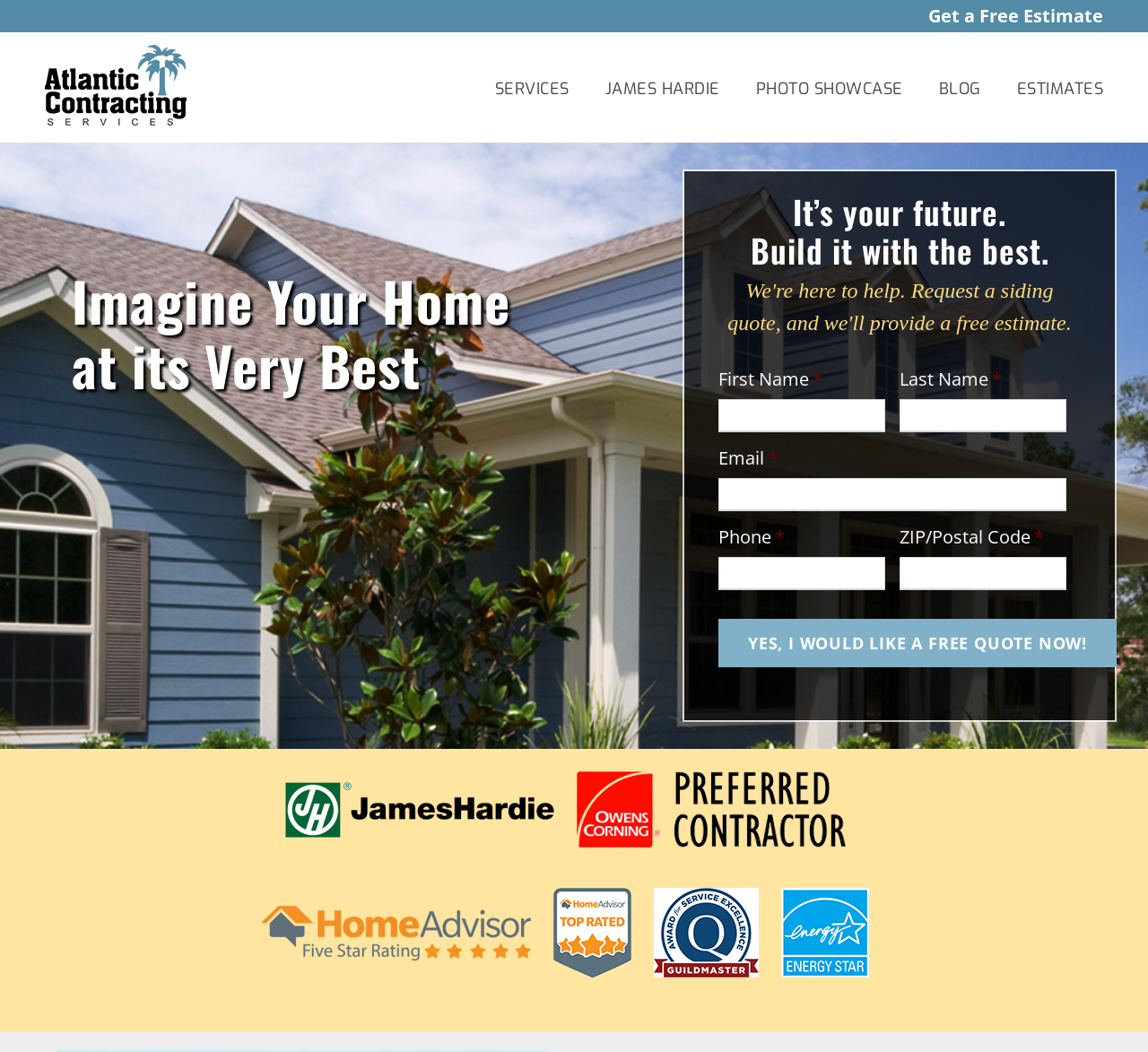Please identify the bounding box coordinates of the element on the webpage that should be clicked to follow this instruction: "visit celebrity connections". The bounding box coordinates should be given as four float numbers between 0 and 1, formatted as [left, top, right, bottom].

None